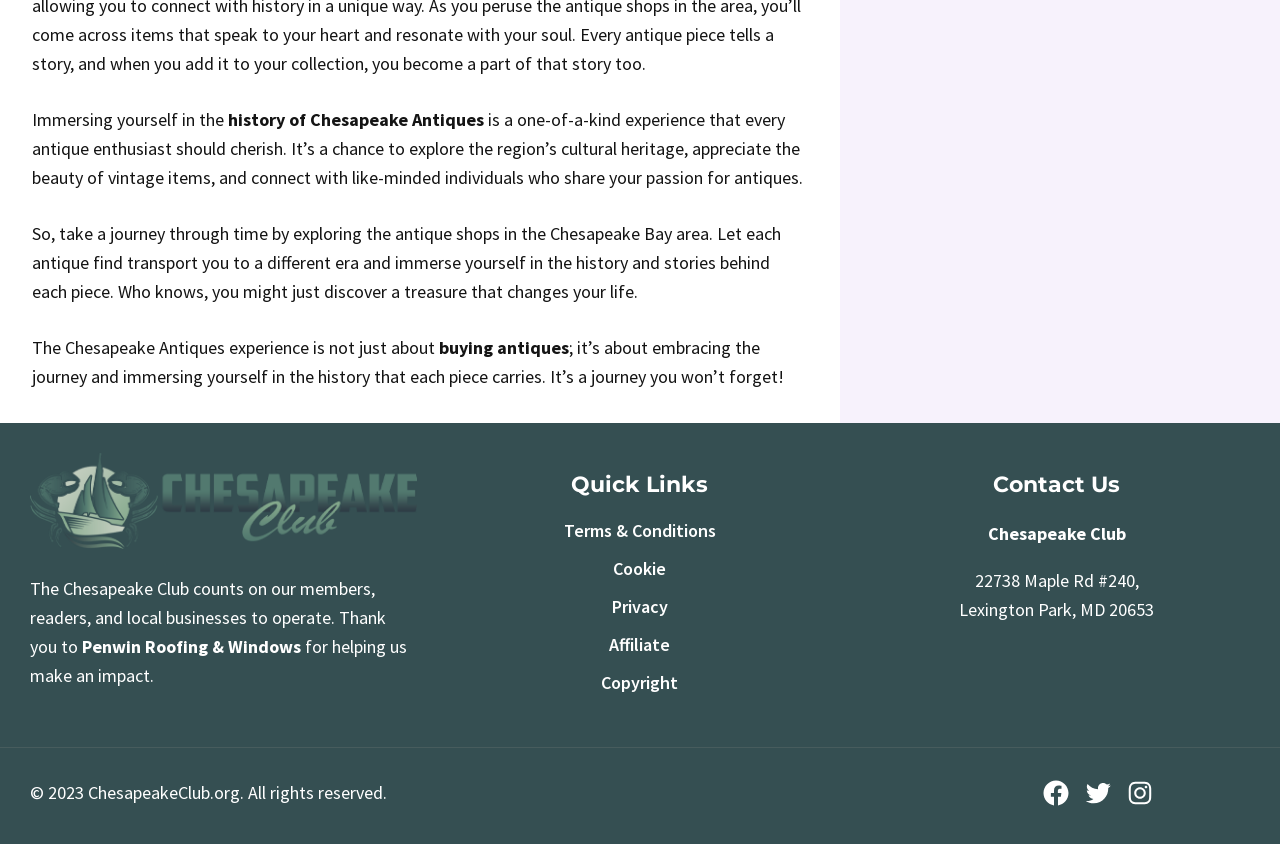What social media platforms are linked on this webpage?
Using the image as a reference, give an elaborate response to the question.

The webpage contains links to Facebook, Twitter, and Instagram, as indicated by the link elements with corresponding text.